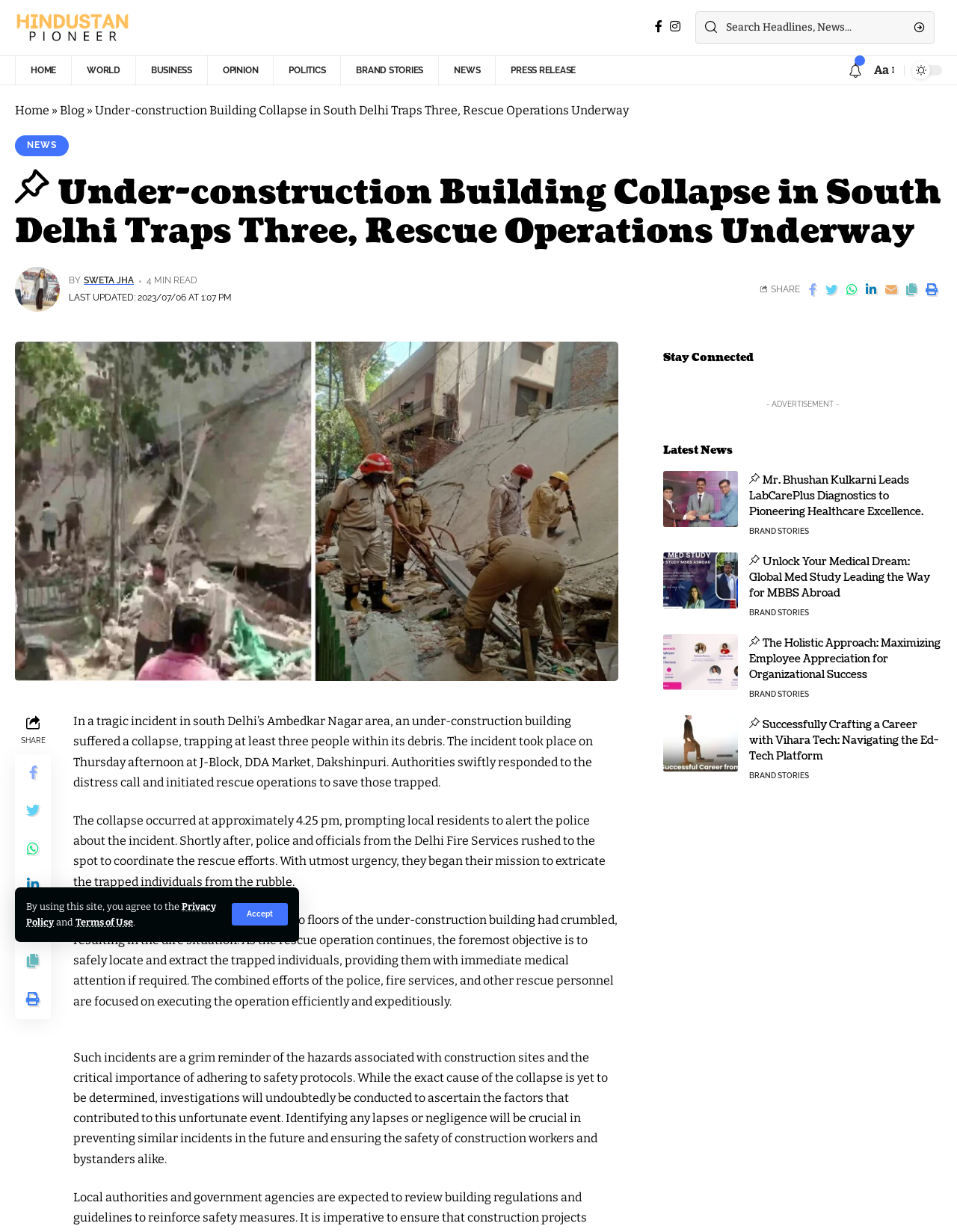Create an elaborate caption for the webpage.

This webpage is an article from Hindustan Pioneer, a news website. At the top, there is a navigation menu with links to different sections of the website, including HOME, WORLD, BUSINESS, OPINION, POLITICS, and BRAND STORIES. Below the navigation menu, there is a search bar where users can search for headlines and news.

The main article is titled "Under-construction Building Collapse in South Delhi Traps Three, Rescue Operations Underway" and is written by Sweta Jha. The article has a brief summary at the top, followed by a large image of the building collapse. The article is divided into four paragraphs, describing the incident, the rescue operations, and the importance of adhering to safety protocols at construction sites.

On the right side of the article, there are social media sharing links and a "Stay Connected" section with links to the website's social media profiles. Below the article, there is a section titled "Latest News" with links to other news articles, including "Mr. Bhushan Kulkarni Leads LabCarePlus Diagnostics to Pioneering Healthcare Excellence", "Unlock Your Medical Dream: Global Med Study Leading the Way for MBBS Abroad", and "The Holistic Approach: Maximizing Employee Appreciation for Organizational Success". Each of these articles has a brief summary and a link to read more.

At the bottom of the page, there is an advertisement section with a heading "- ADVERTISEMENT -".